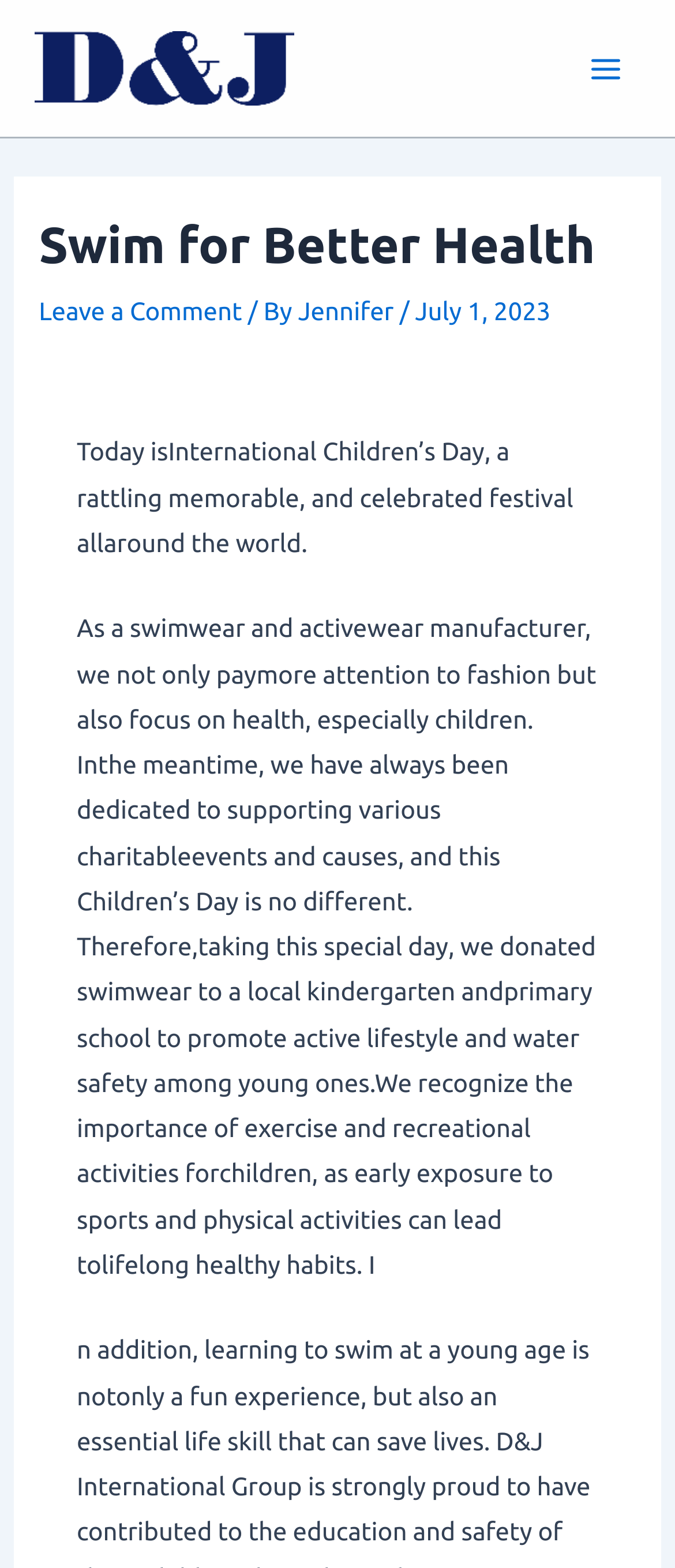Given the following UI element description: "Leave a Comment", find the bounding box coordinates in the webpage screenshot.

[0.058, 0.188, 0.359, 0.207]